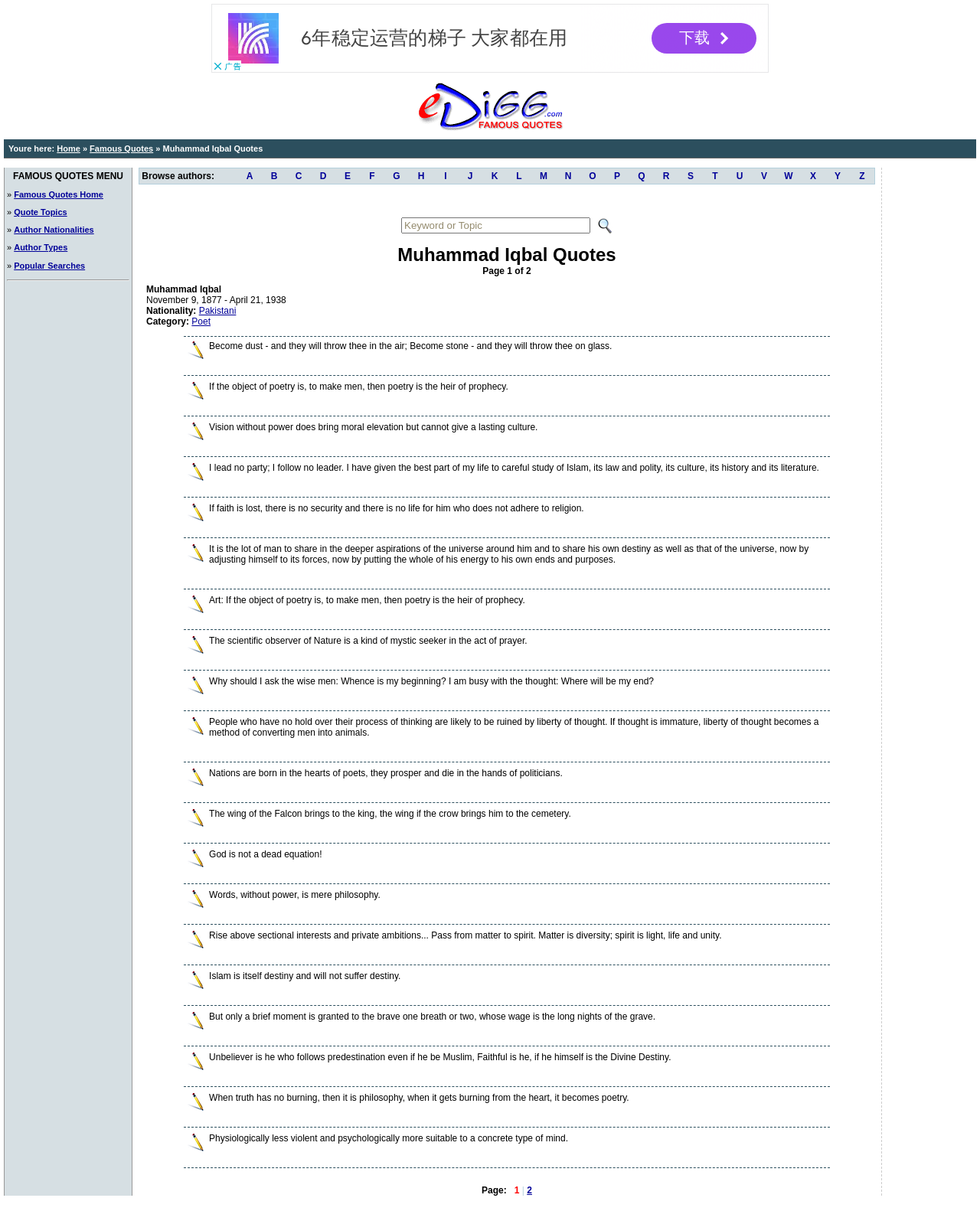Locate the bounding box coordinates of the clickable element to fulfill the following instruction: "View 'ABOUT' page". Provide the coordinates as four float numbers between 0 and 1 in the format [left, top, right, bottom].

None